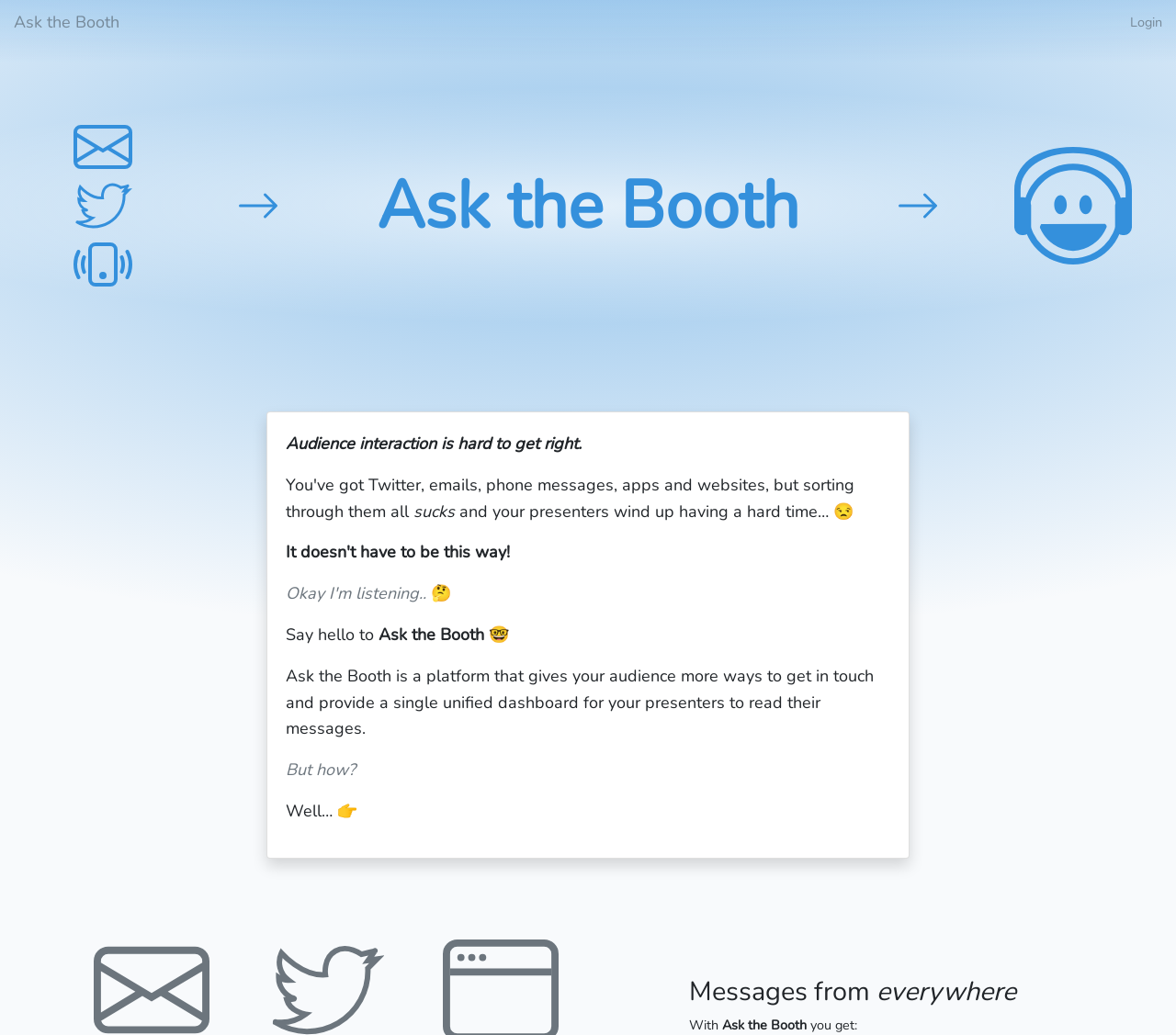What is the problem with audience interaction?
Look at the image and answer the question using a single word or phrase.

It is hard to get right